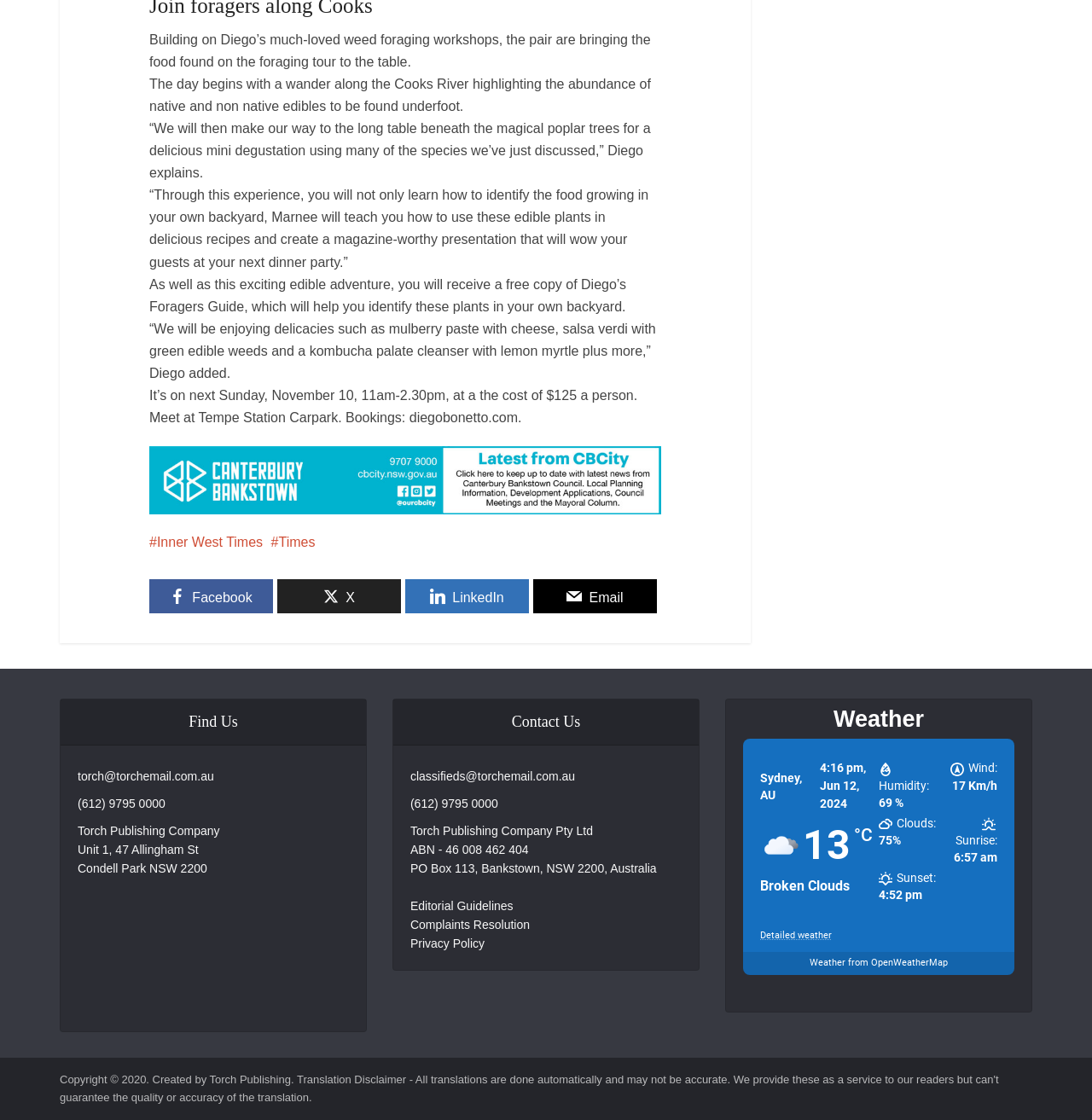From the details in the image, provide a thorough response to the question: What is the topic of the event described on the webpage?

The webpage describes an event where participants will go on a foraging tour along the Cooks River and then enjoy a mini degustation using the edible plants found during the tour.